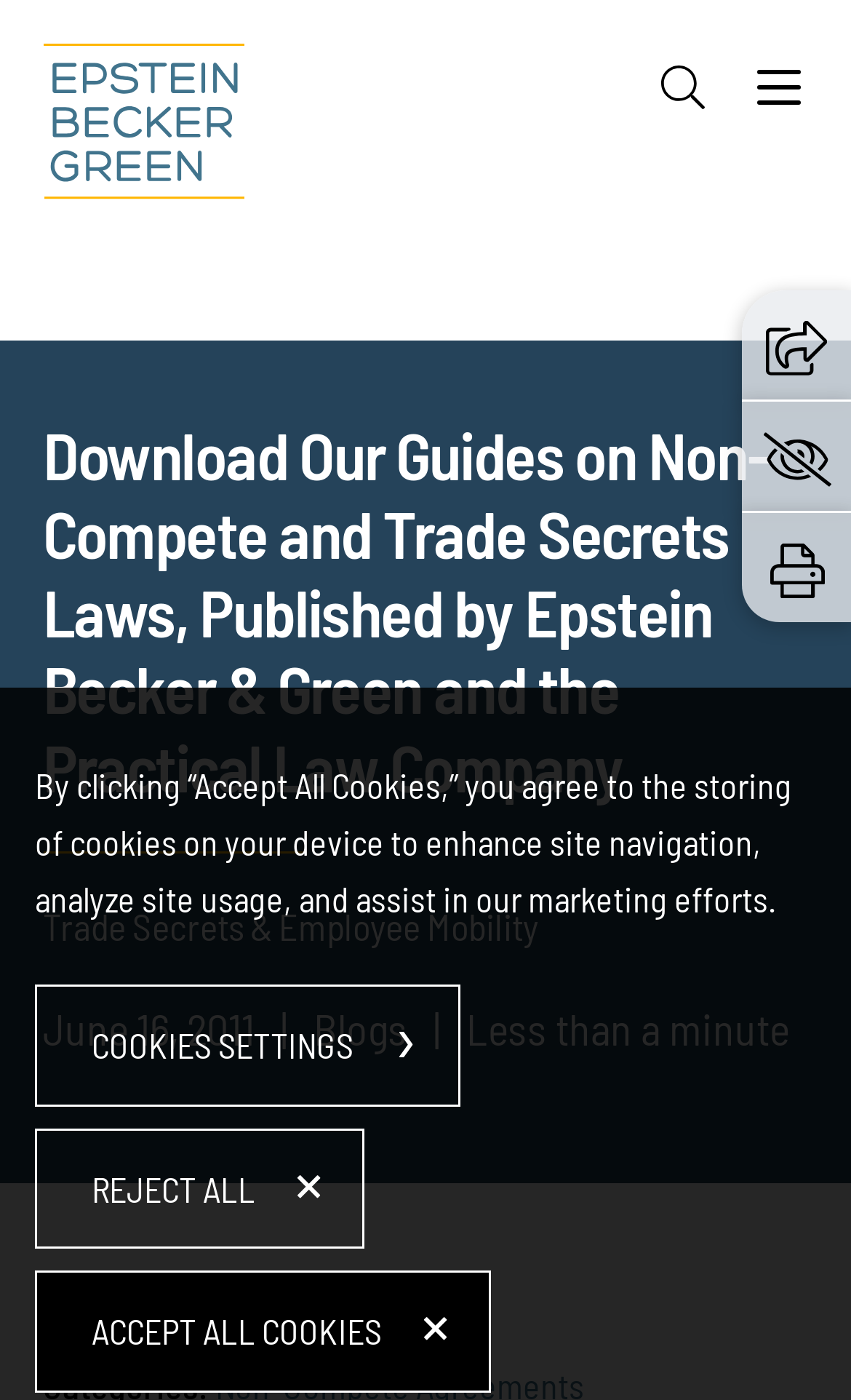Determine the bounding box coordinates of the element that should be clicked to execute the following command: "Open the main menu".

[0.878, 0.047, 0.95, 0.094]